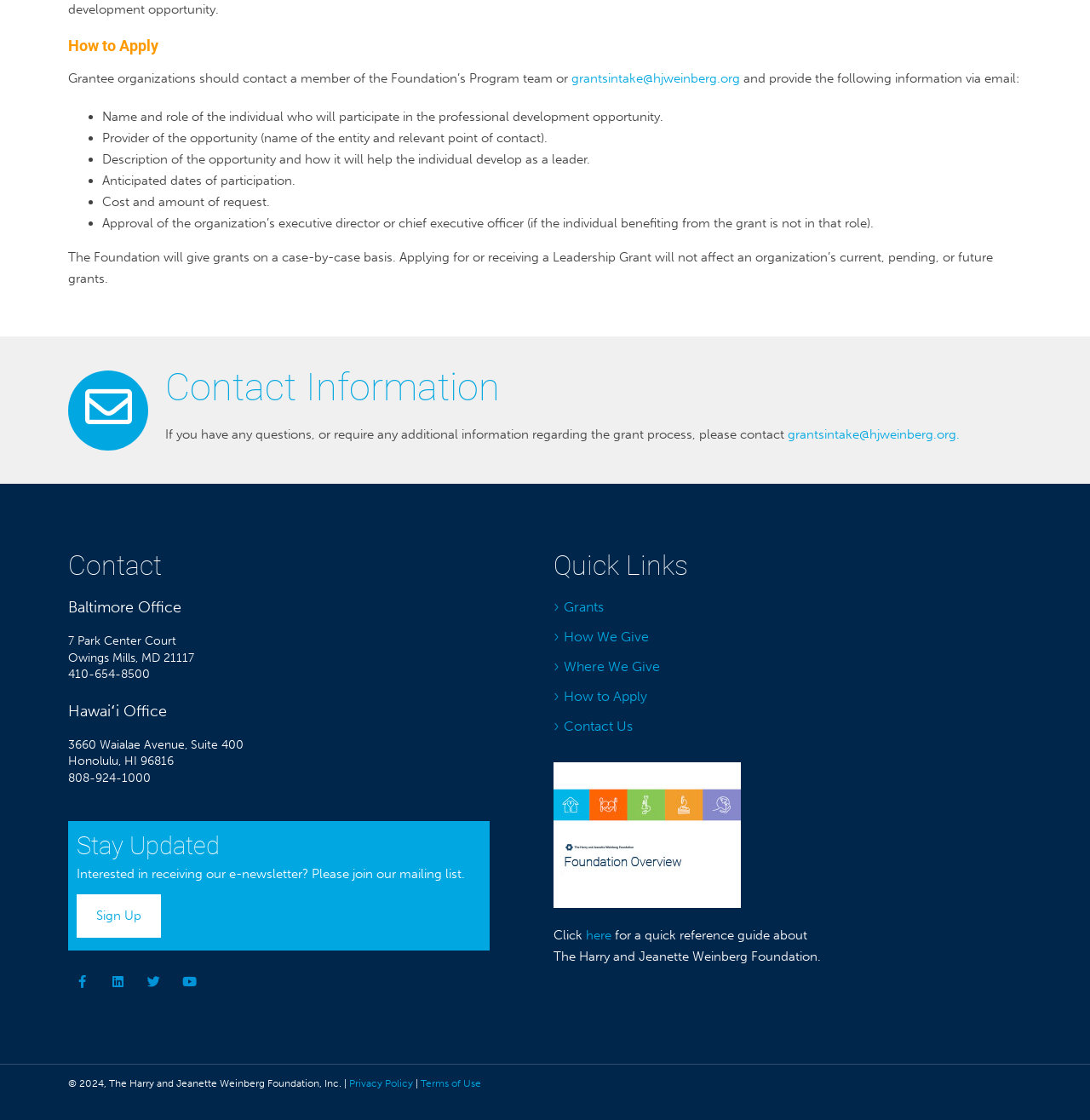Can you show the bounding box coordinates of the region to click on to complete the task described in the instruction: "Click 'here' for a quick reference guide"?

[0.538, 0.828, 0.561, 0.842]